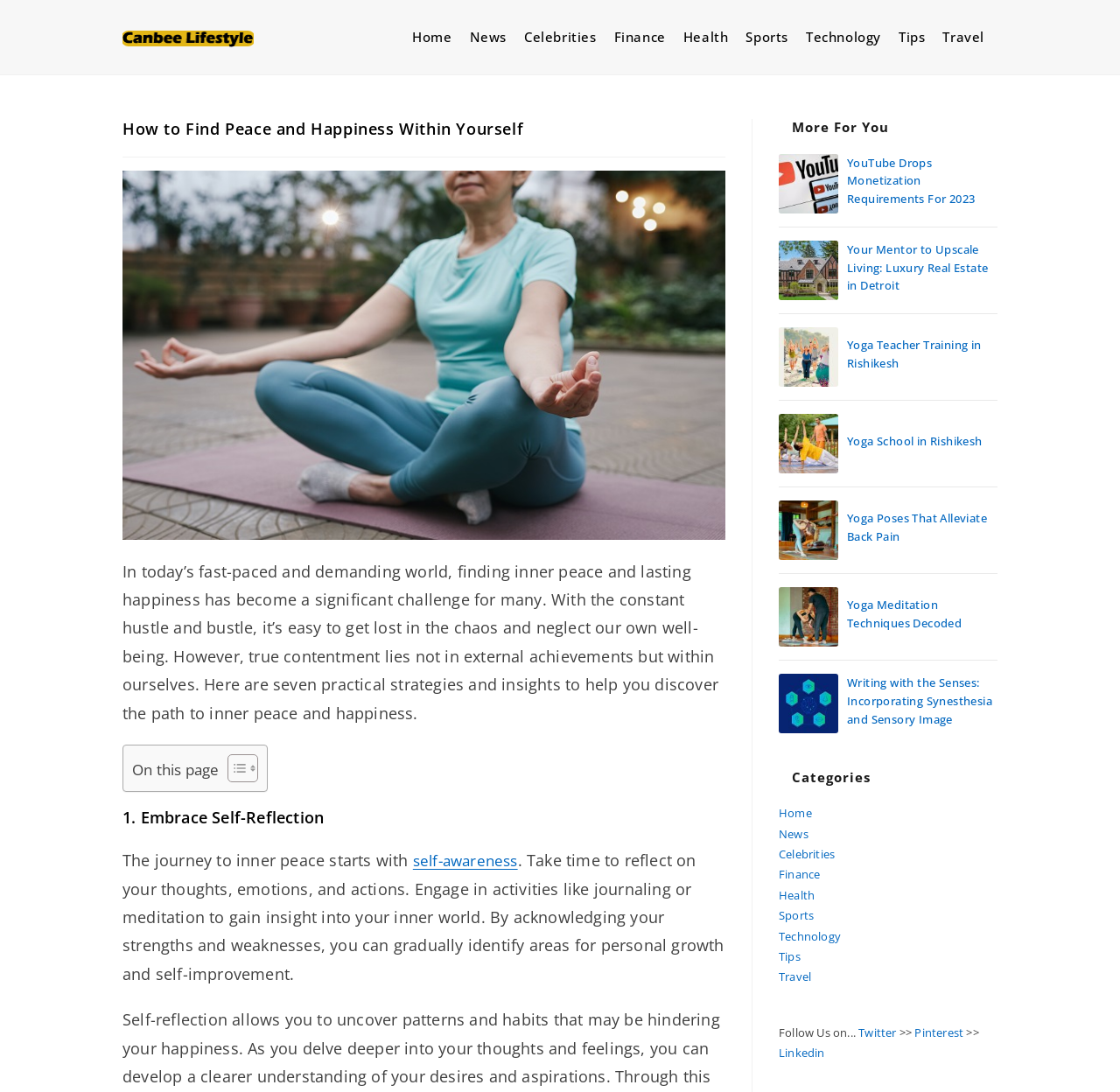Given the description alt="heder logo", predict the bounding box coordinates of the UI element. Ensure the coordinates are in the format (top-left x, top-left y, bottom-right x, bottom-right y) and all values are between 0 and 1.

[0.109, 0.024, 0.227, 0.044]